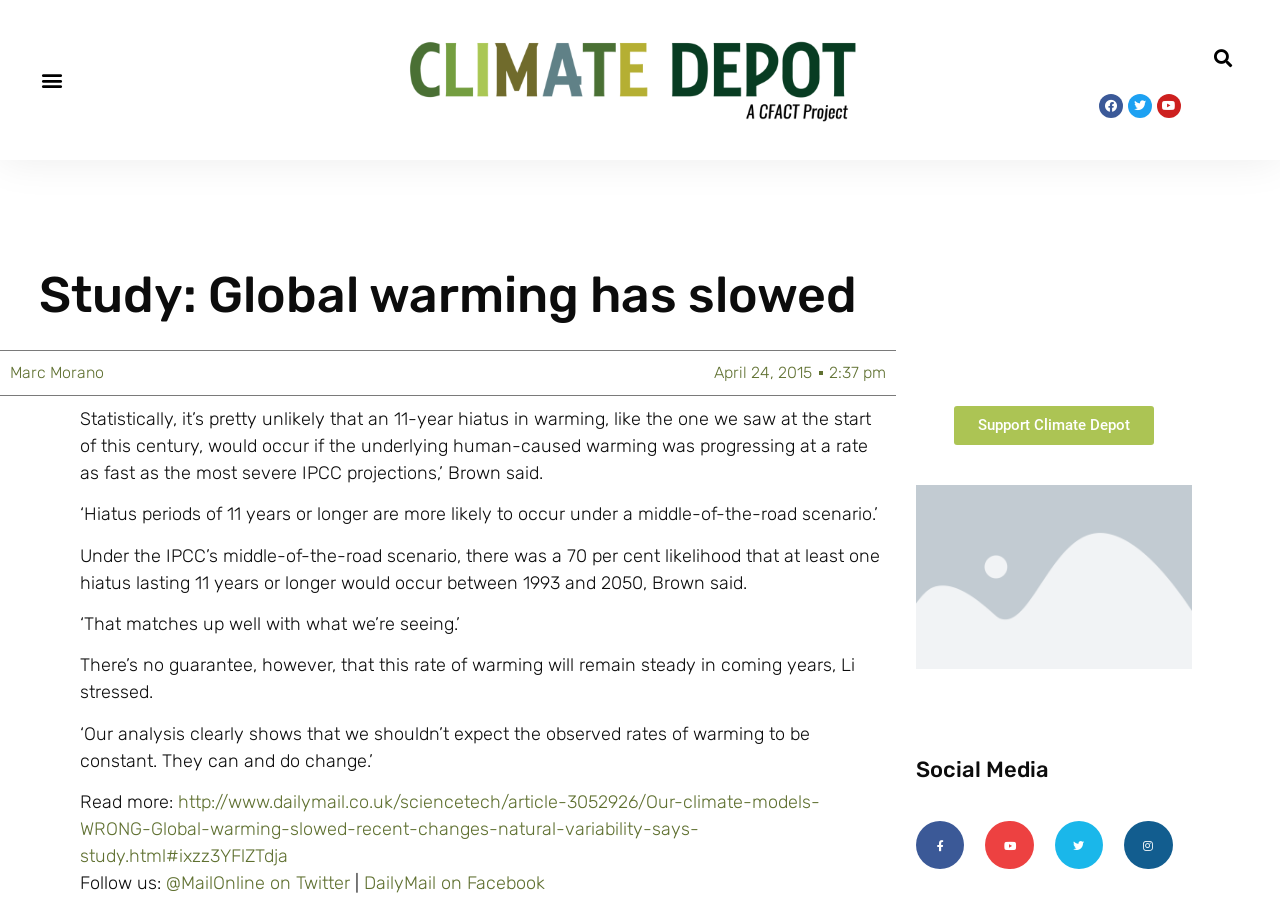Determine the bounding box coordinates for the clickable element required to fulfill the instruction: "Visit the DailyMail on Facebook". Provide the coordinates as four float numbers between 0 and 1, i.e., [left, top, right, bottom].

[0.284, 0.962, 0.426, 0.986]